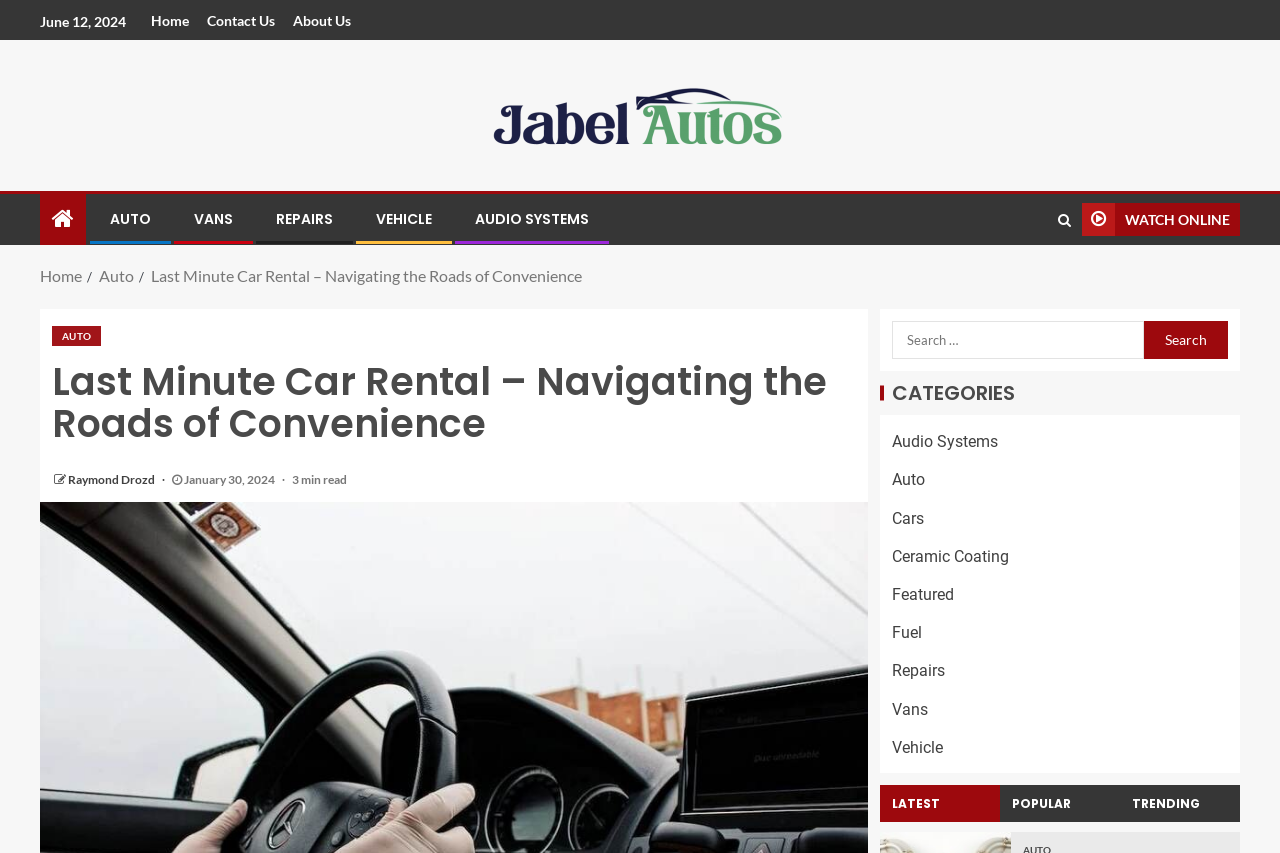Extract the main title from the webpage and generate its text.

Last Minute Car Rental – Navigating the Roads of Convenience